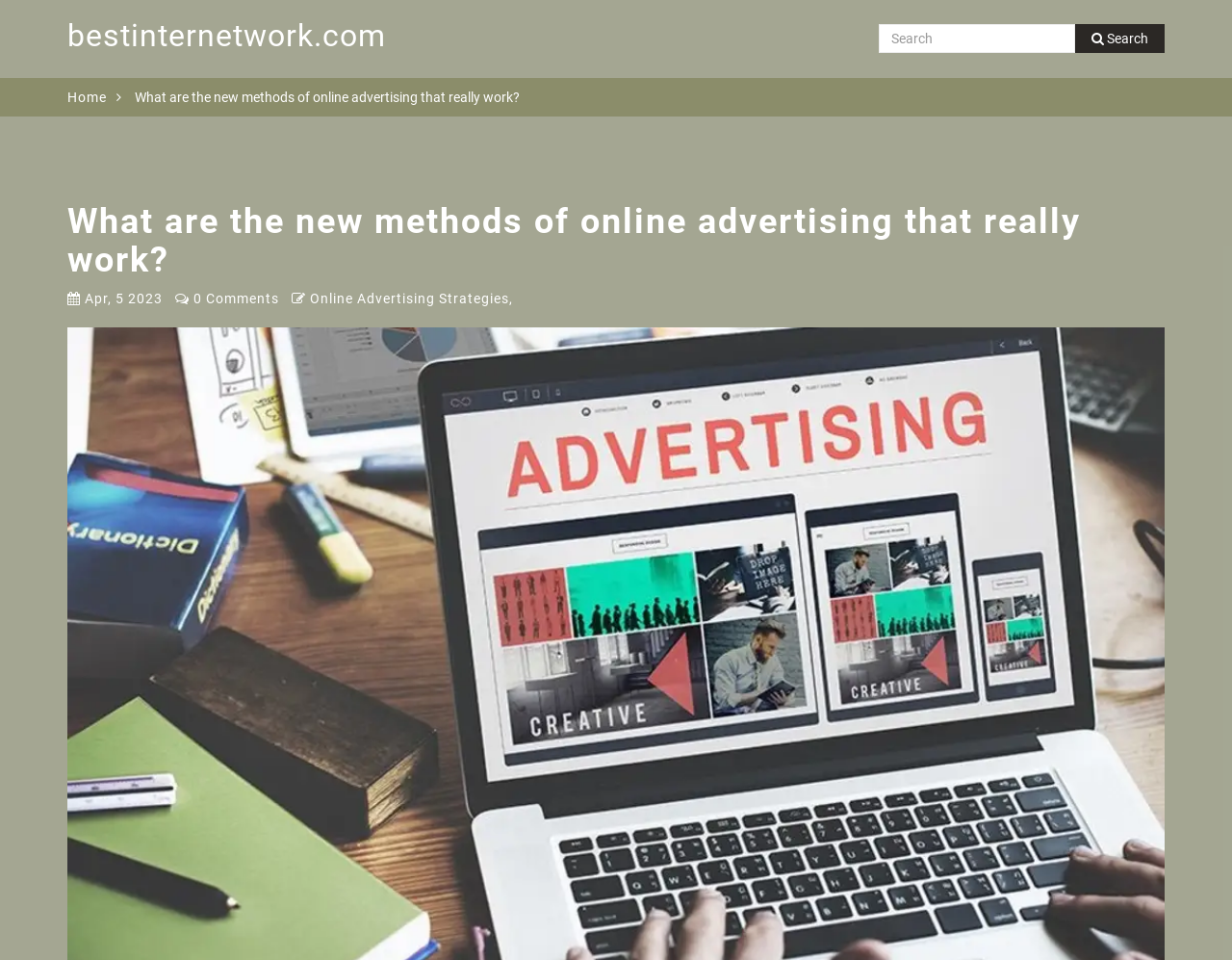Extract the heading text from the webpage.

What are the new methods of online advertising that really work?